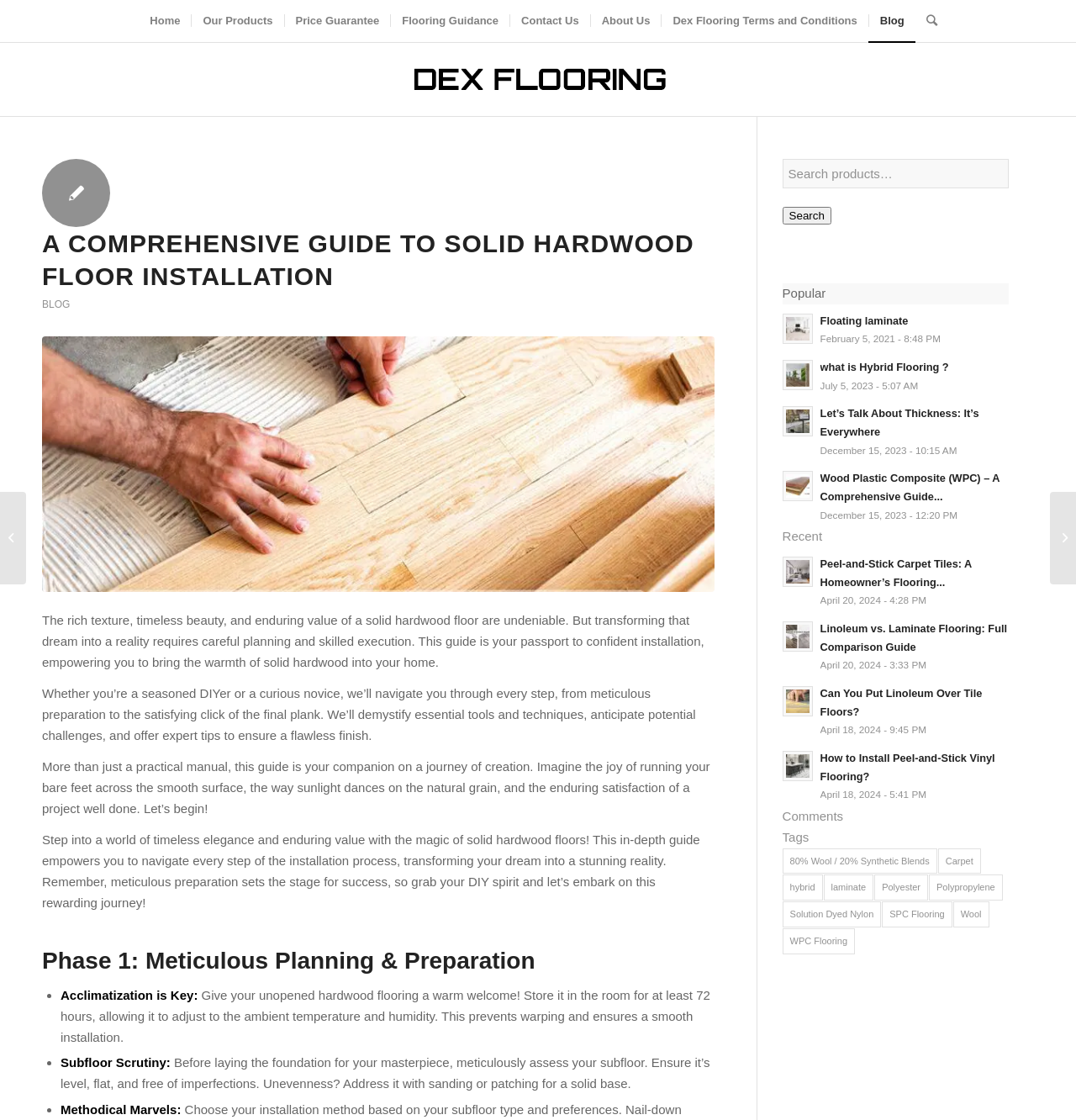Determine the heading of the webpage and extract its text content.

A COMPREHENSIVE GUIDE TO SOLID HARDWOOD FLOOR INSTALLATION